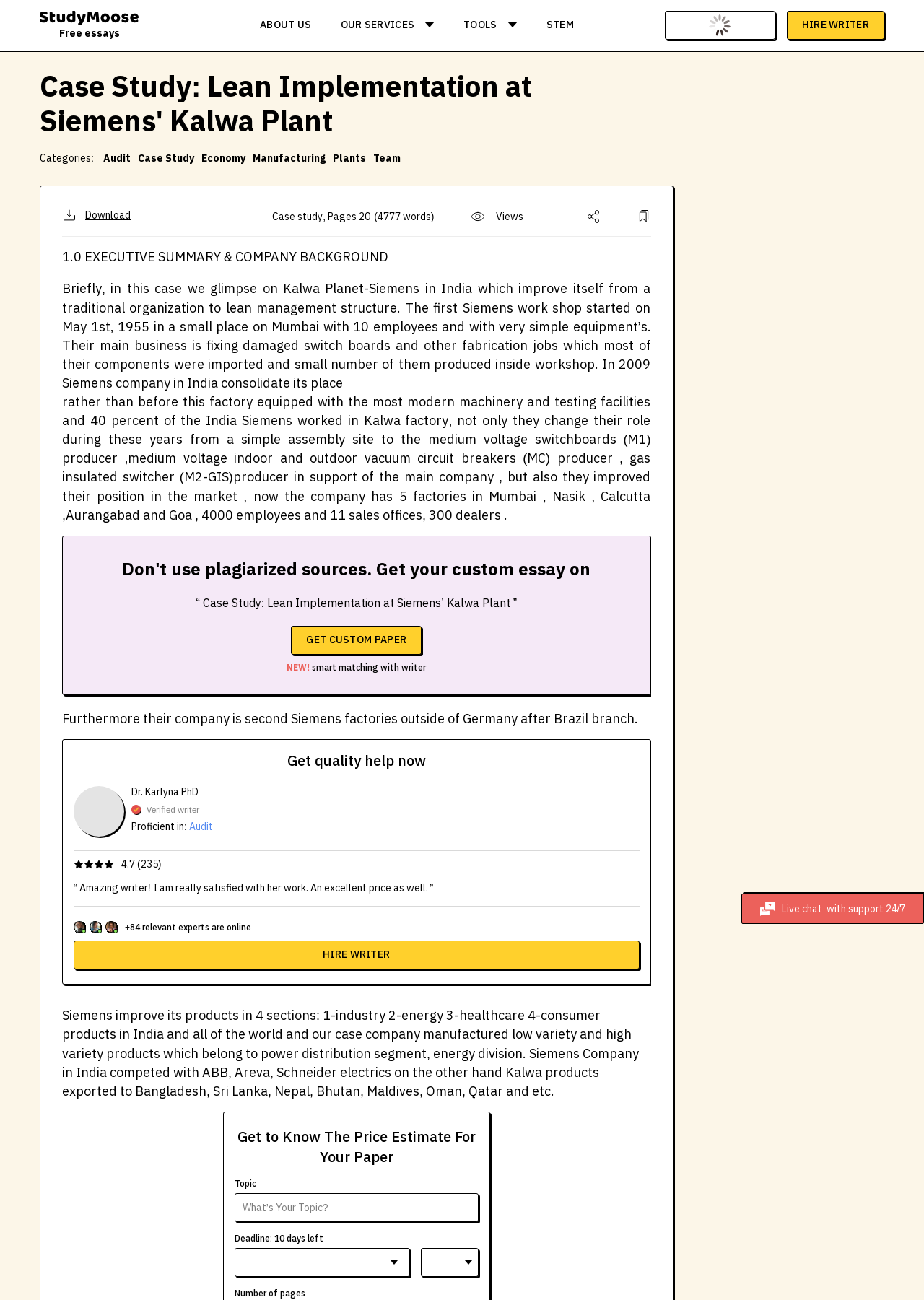Please provide the bounding box coordinates for the UI element as described: "Our services". The coordinates must be four floats between 0 and 1, represented as [left, top, right, bottom].

[0.353, 0.0, 0.486, 0.039]